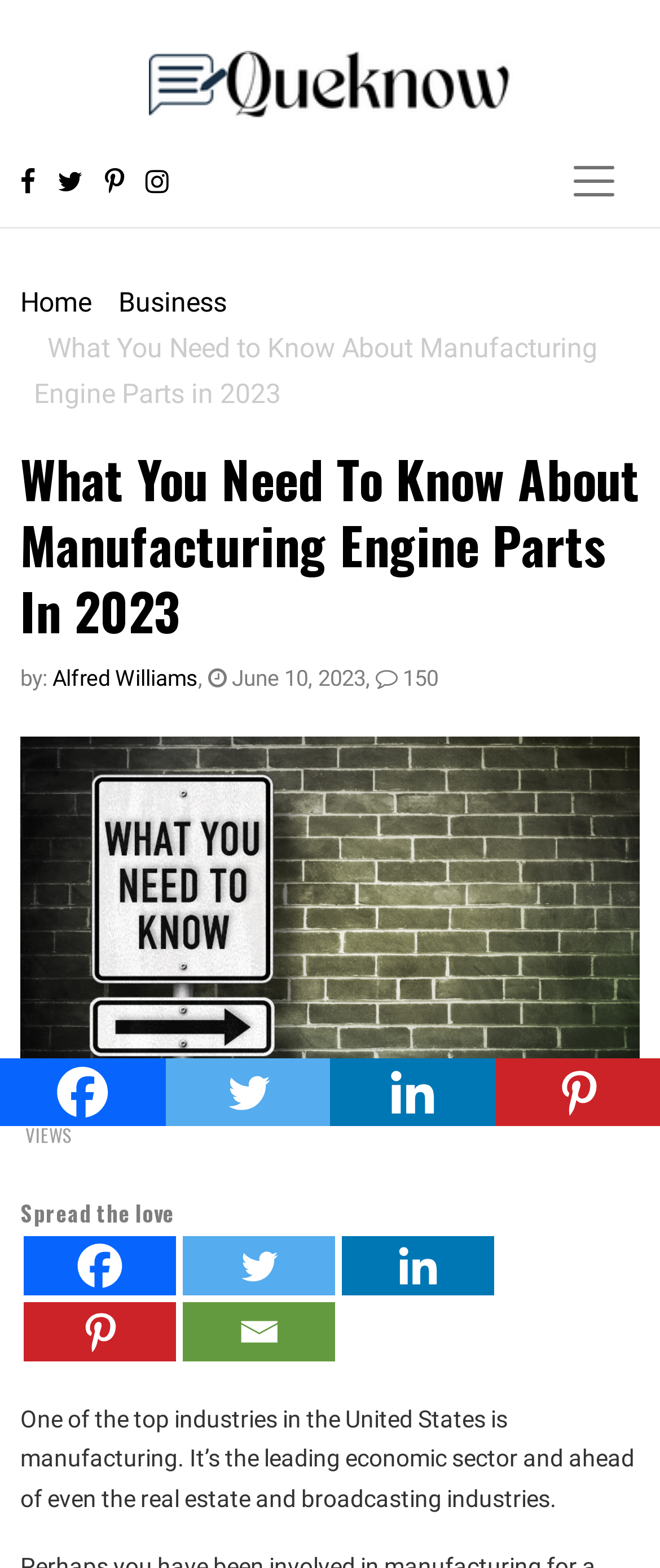Determine the bounding box for the UI element as described: "Business". The coordinates should be represented as four float numbers between 0 and 1, formatted as [left, top, right, bottom].

[0.179, 0.183, 0.344, 0.203]